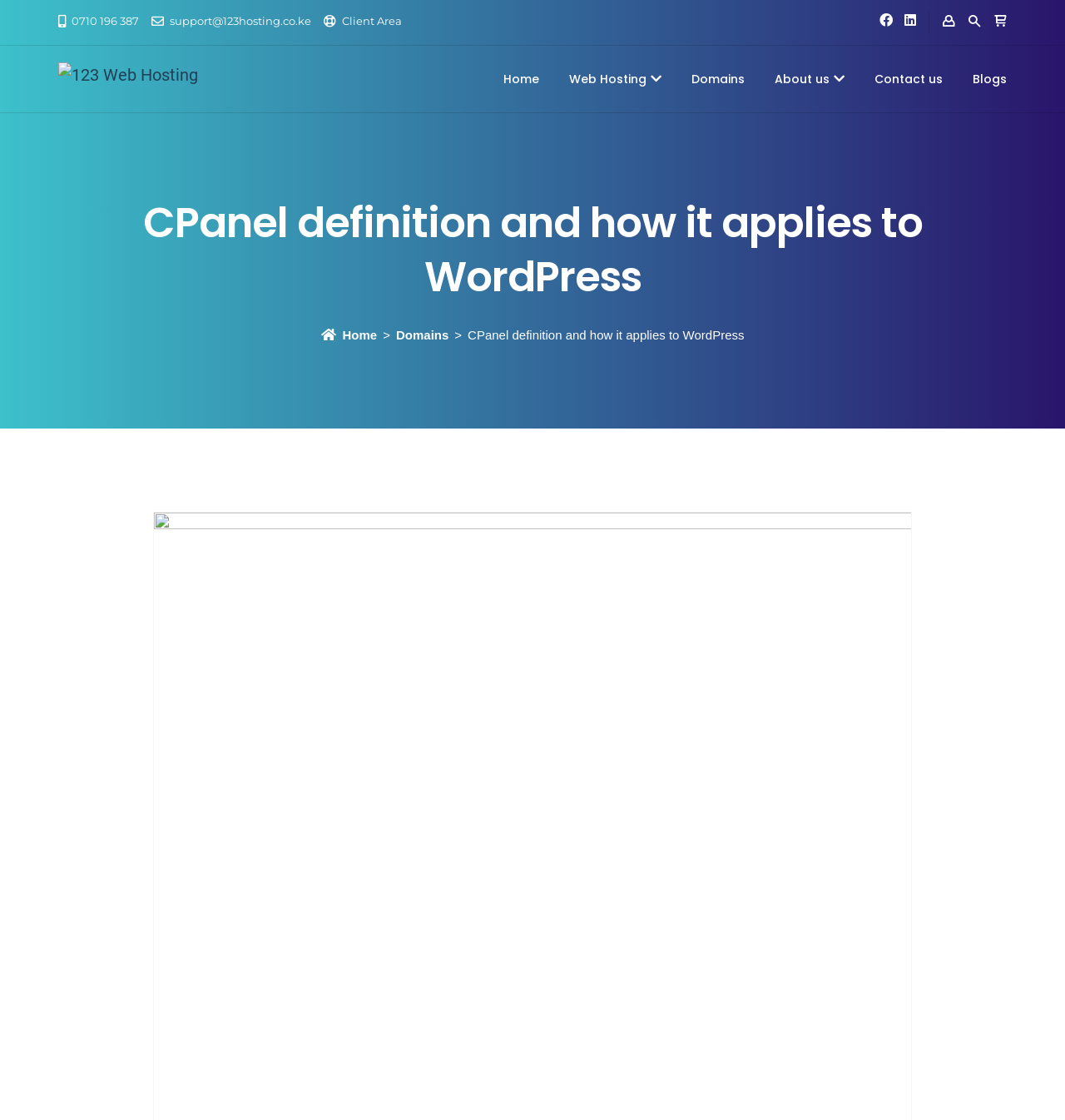Specify the bounding box coordinates of the element's region that should be clicked to achieve the following instruction: "check blogs". The bounding box coordinates consist of four float numbers between 0 and 1, in the format [left, top, right, bottom].

[0.913, 0.063, 0.945, 0.078]